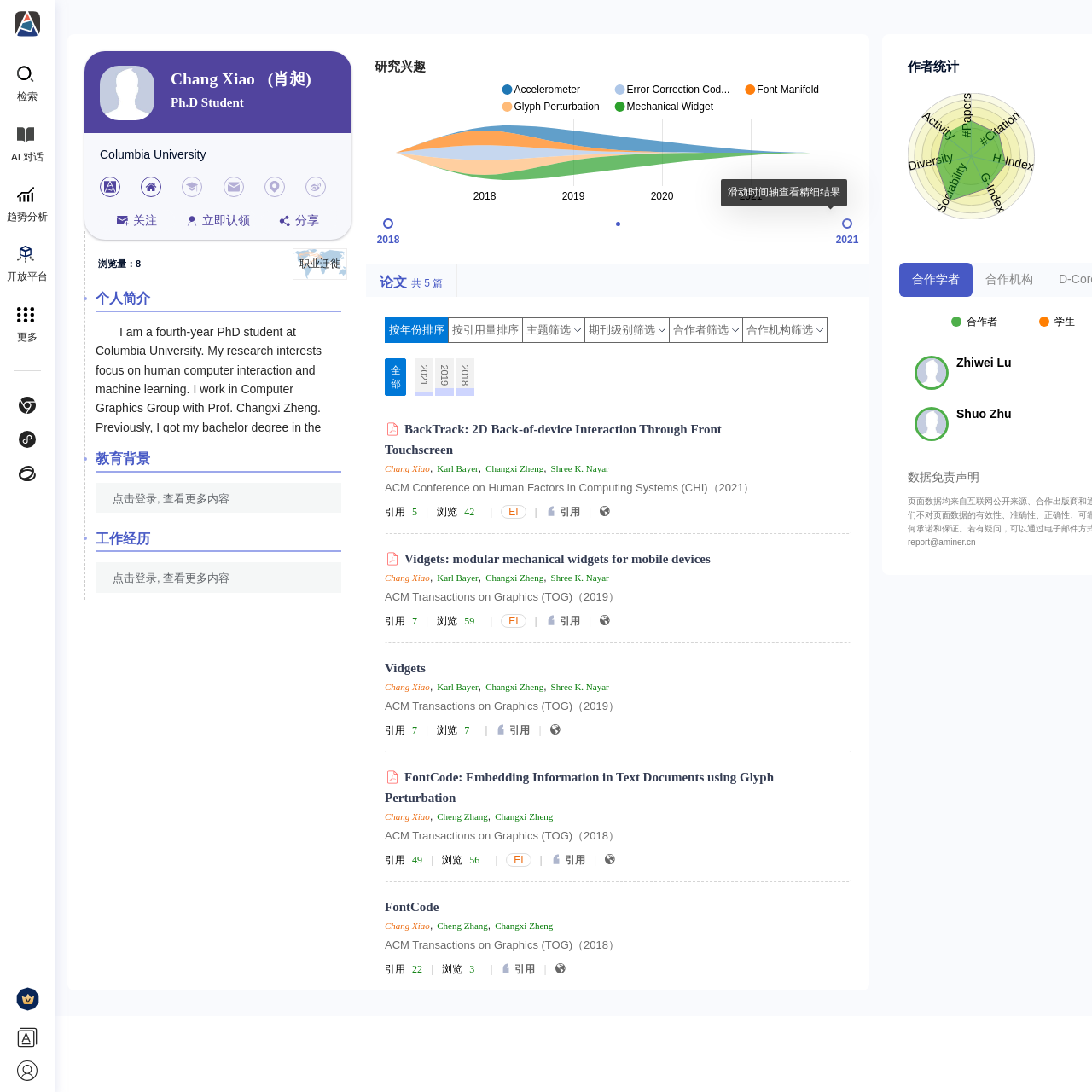How many papers are listed on this webpage?
Analyze the image and deliver a detailed answer to the question.

The number of papers listed on this webpage is 5, which can be found in the heading element that says '论文共 5 篇'.